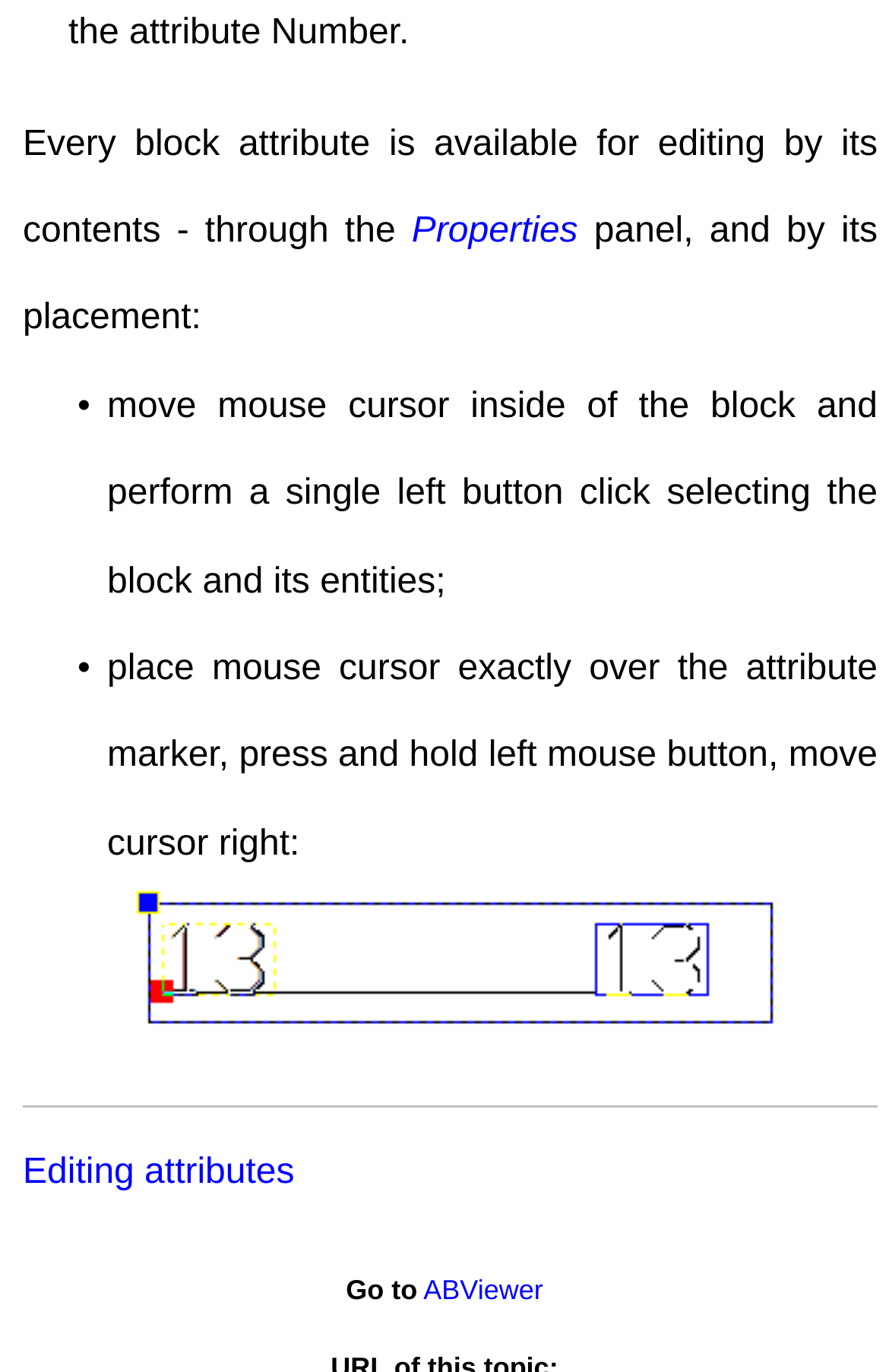What is the method to select a block and its entities?
Based on the screenshot, respond with a single word or phrase.

Single left button click